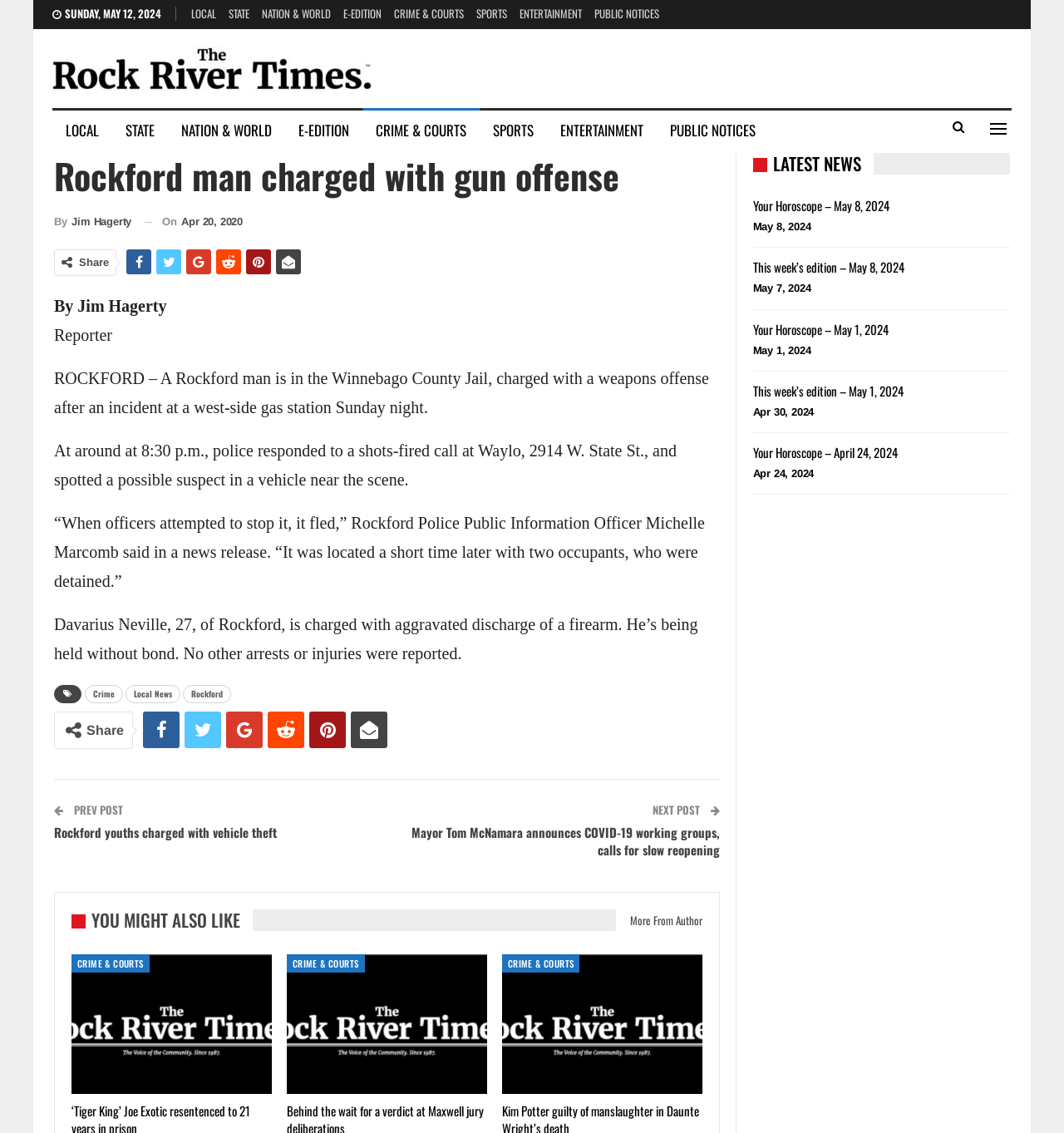Find the coordinates for the bounding box of the element with this description: "Local".

[0.18, 0.004, 0.203, 0.019]